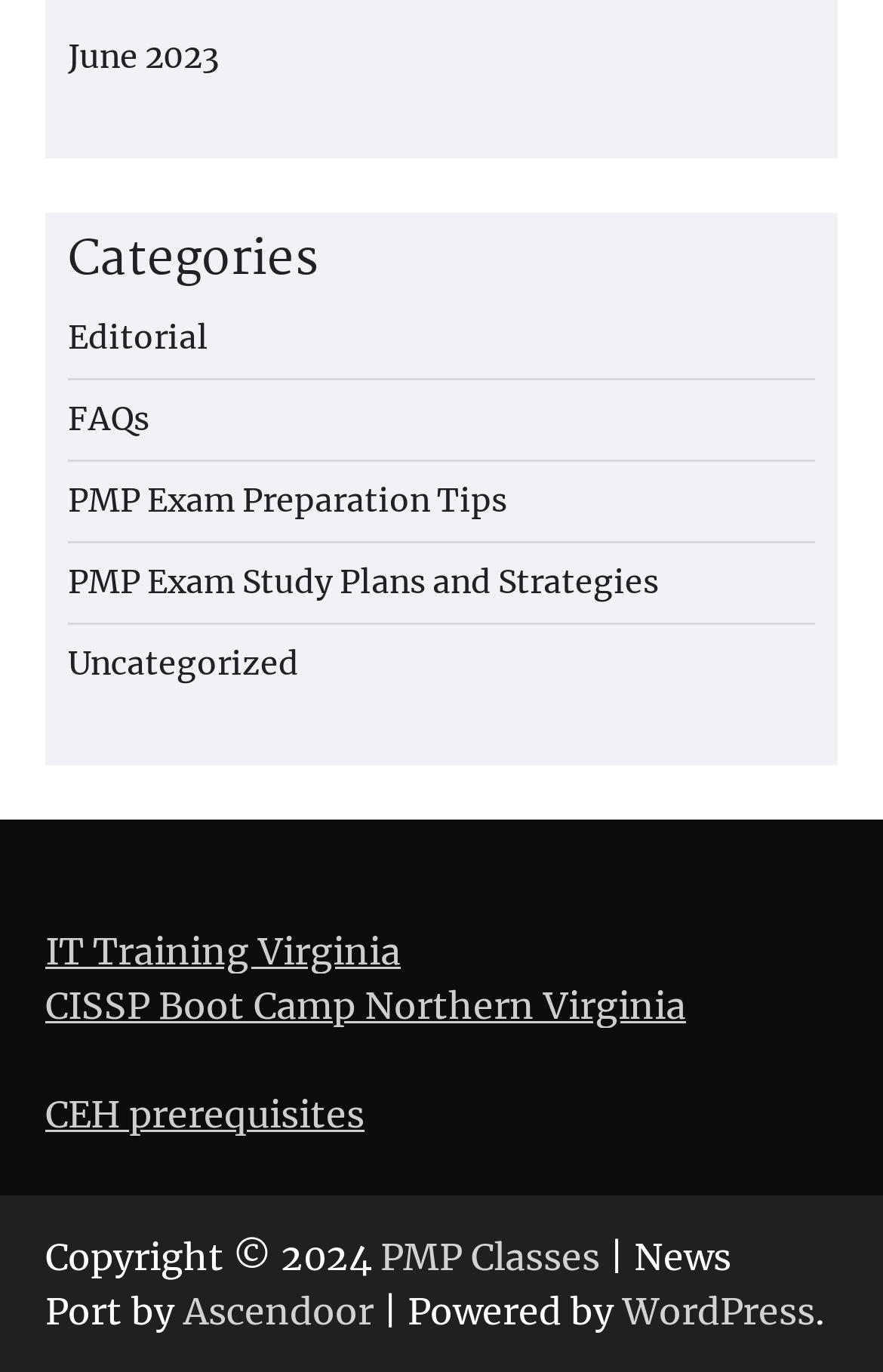What is the category of the link 'PMP Exam Preparation Tips'?
Look at the image and respond with a one-word or short-phrase answer.

PMP Exam